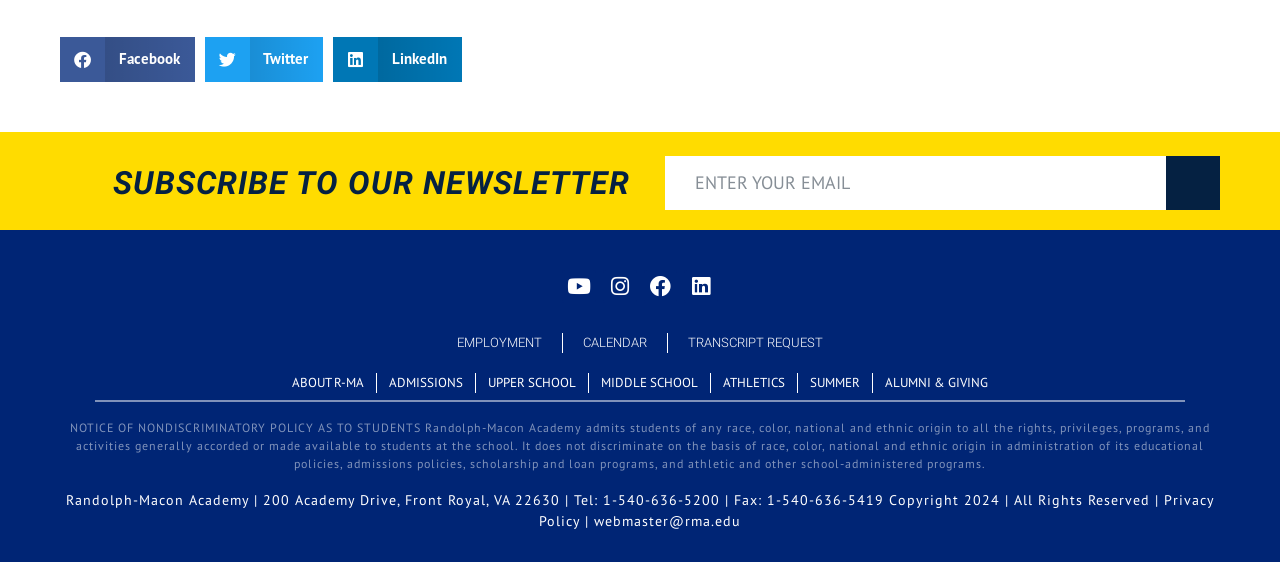Provide a short answer to the following question with just one word or phrase: What is the name of the institution?

Randolph-Macon Academy